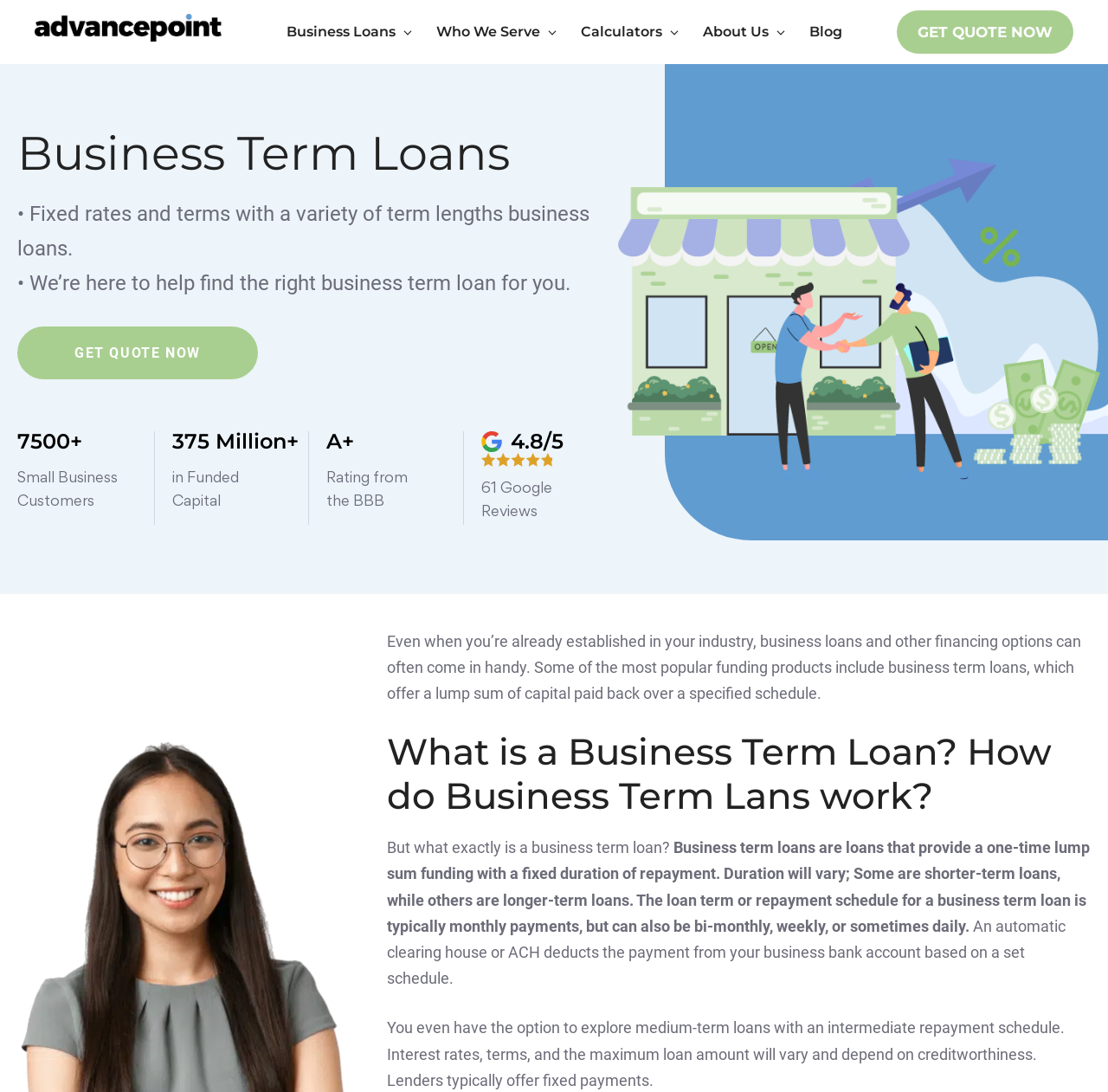Specify the bounding box coordinates of the area to click in order to execute this command: 'Click on Business Loans For Restaurants'. The coordinates should consist of four float numbers ranging from 0 to 1, and should be formatted as [left, top, right, bottom].

[0.252, 0.086, 0.49, 0.116]